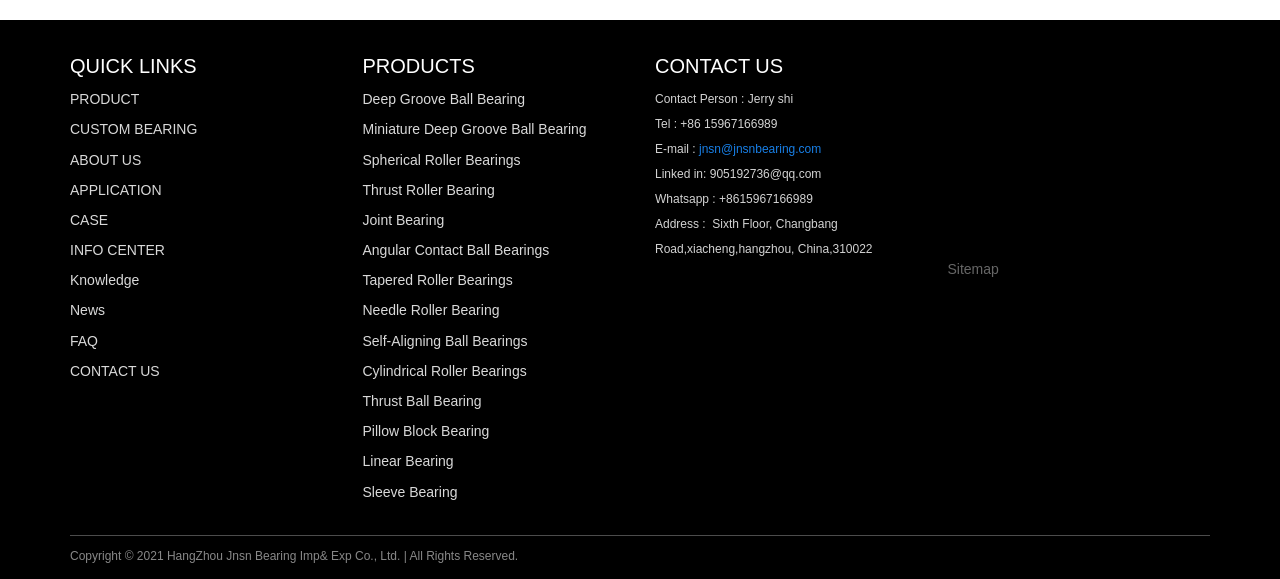Identify the bounding box for the UI element described as: "CUSTOM BEARING". The coordinates should be four float numbers between 0 and 1, i.e., [left, top, right, bottom].

[0.055, 0.21, 0.154, 0.237]